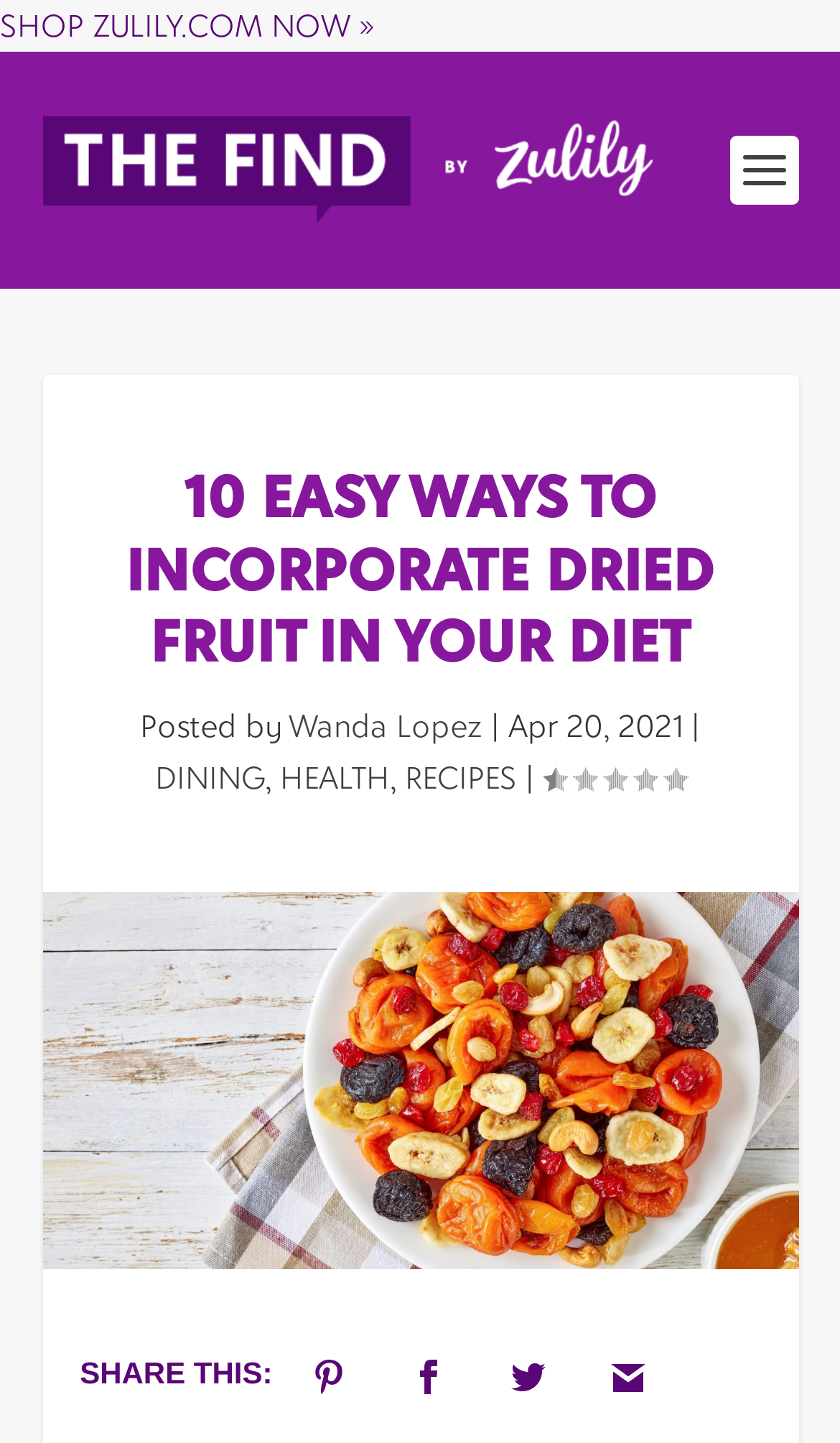Locate the headline of the webpage and generate its content.

10 EASY WAYS TO INCORPORATE DRIED FRUIT IN YOUR DIET